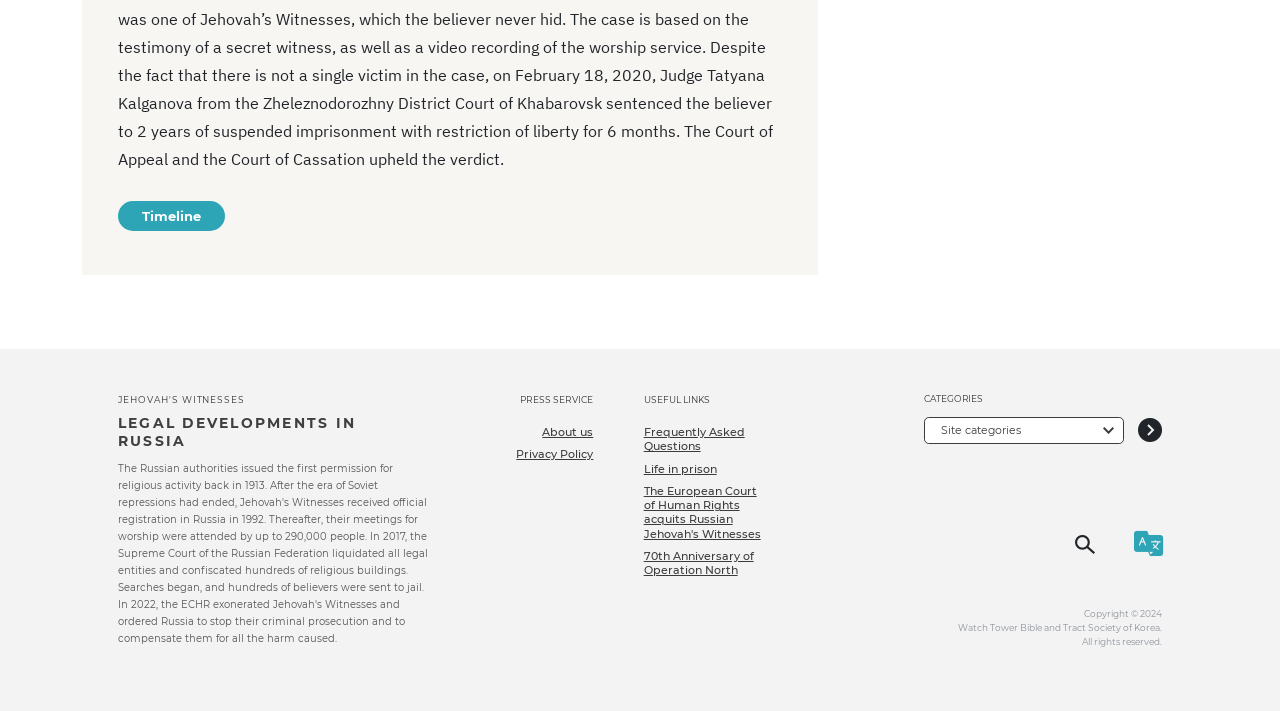Refer to the image and provide a thorough answer to this question:
What is the name of the organization mentioned at the bottom?

I found the organization name by looking at the StaticText element with the text 'Watch Tower Bible and Tract Society of Korea.' located at [0.748, 0.874, 0.908, 0.89].